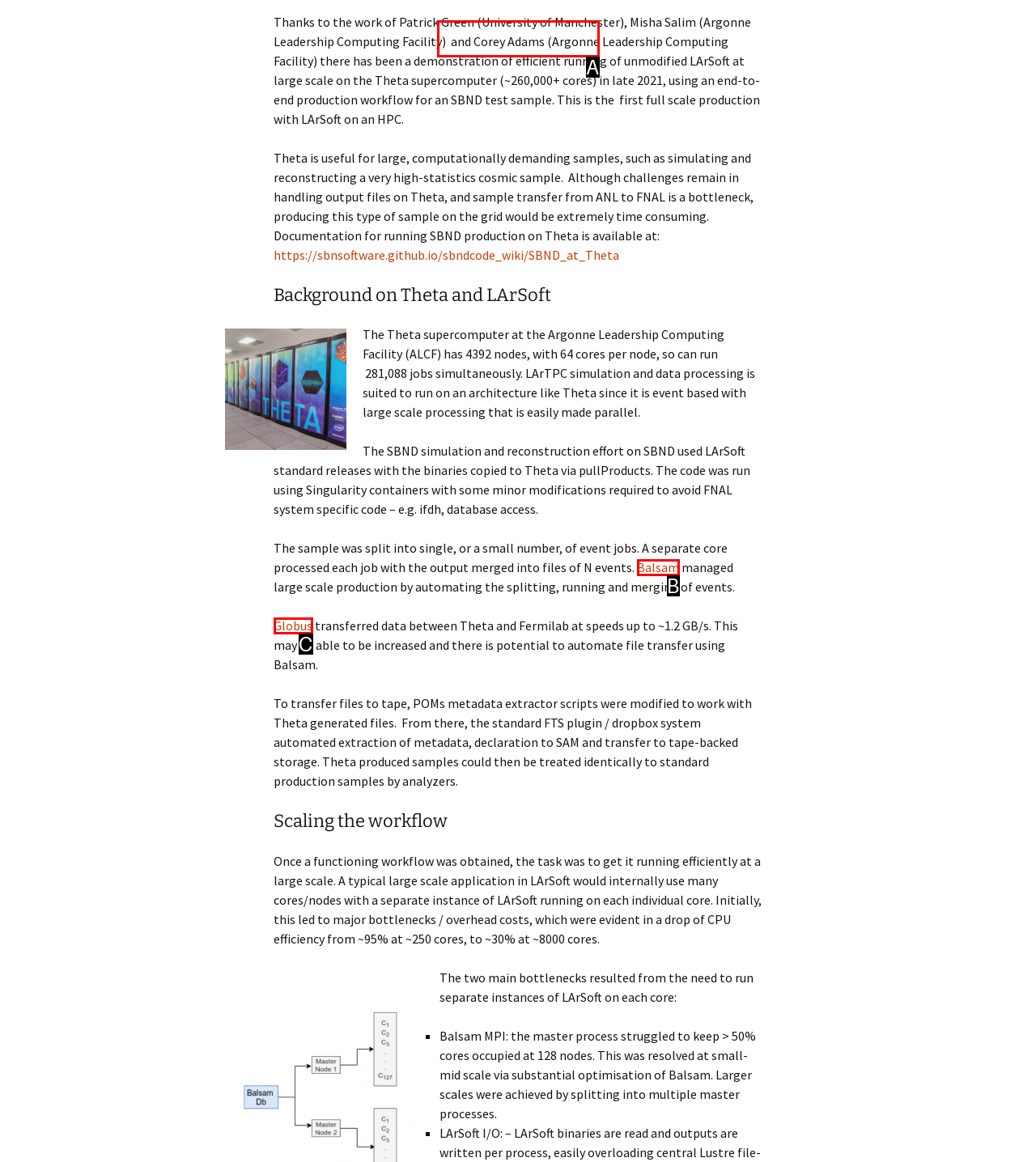Match the following description to the correct HTML element: Balsam Indicate your choice by providing the letter.

B